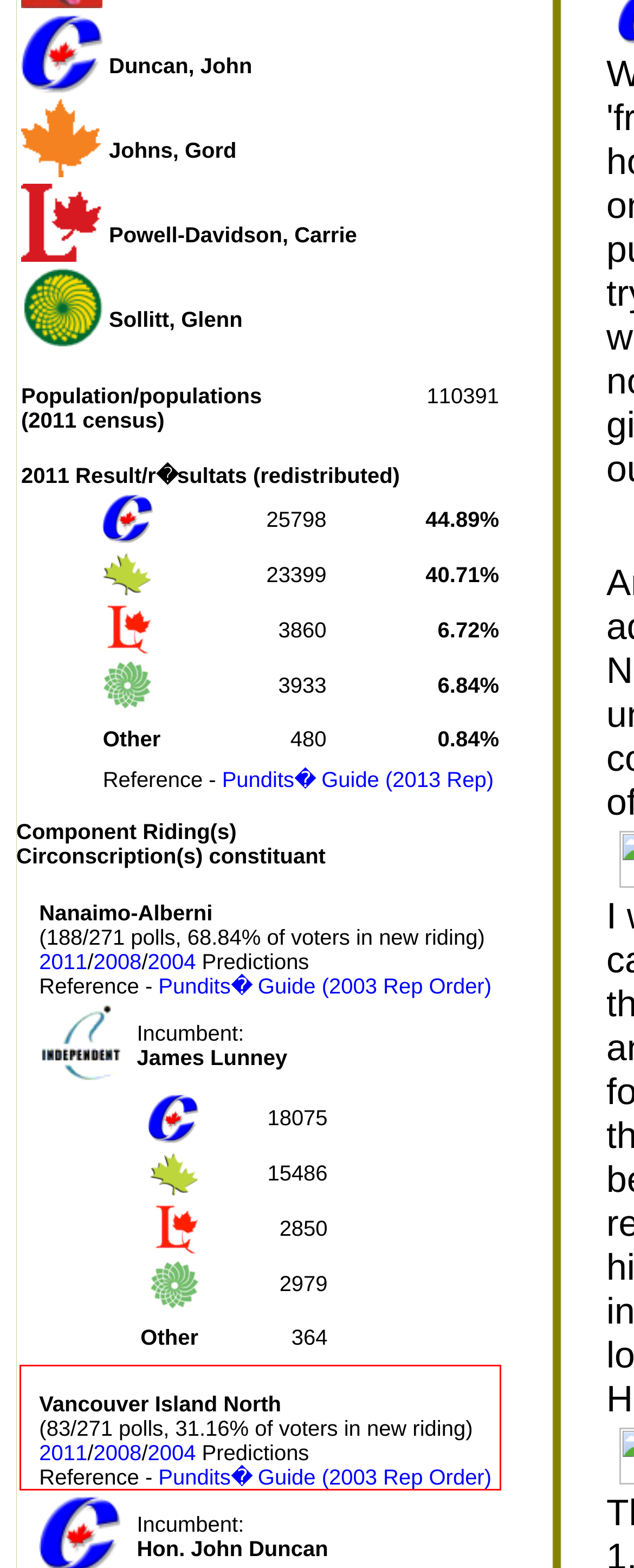With the given screenshot of a webpage, locate the red rectangle bounding box and extract the text content using OCR.

Vancouver Island North (83/271 polls, 31.16% of voters in new riding) 2011/2008/2004 Predictions Reference - Pundits� Guide (2003 Rep Order)